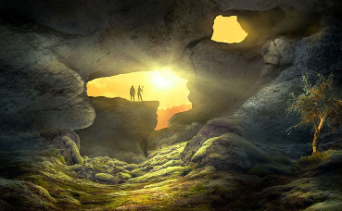What is the atmosphere of the wilderness?
From the details in the image, provide a complete and detailed answer to the question.

The caption describes the composition as 'enhancing the mystical atmosphere of this serene wilderness.' This suggests that the atmosphere of the wilderness is mystical.